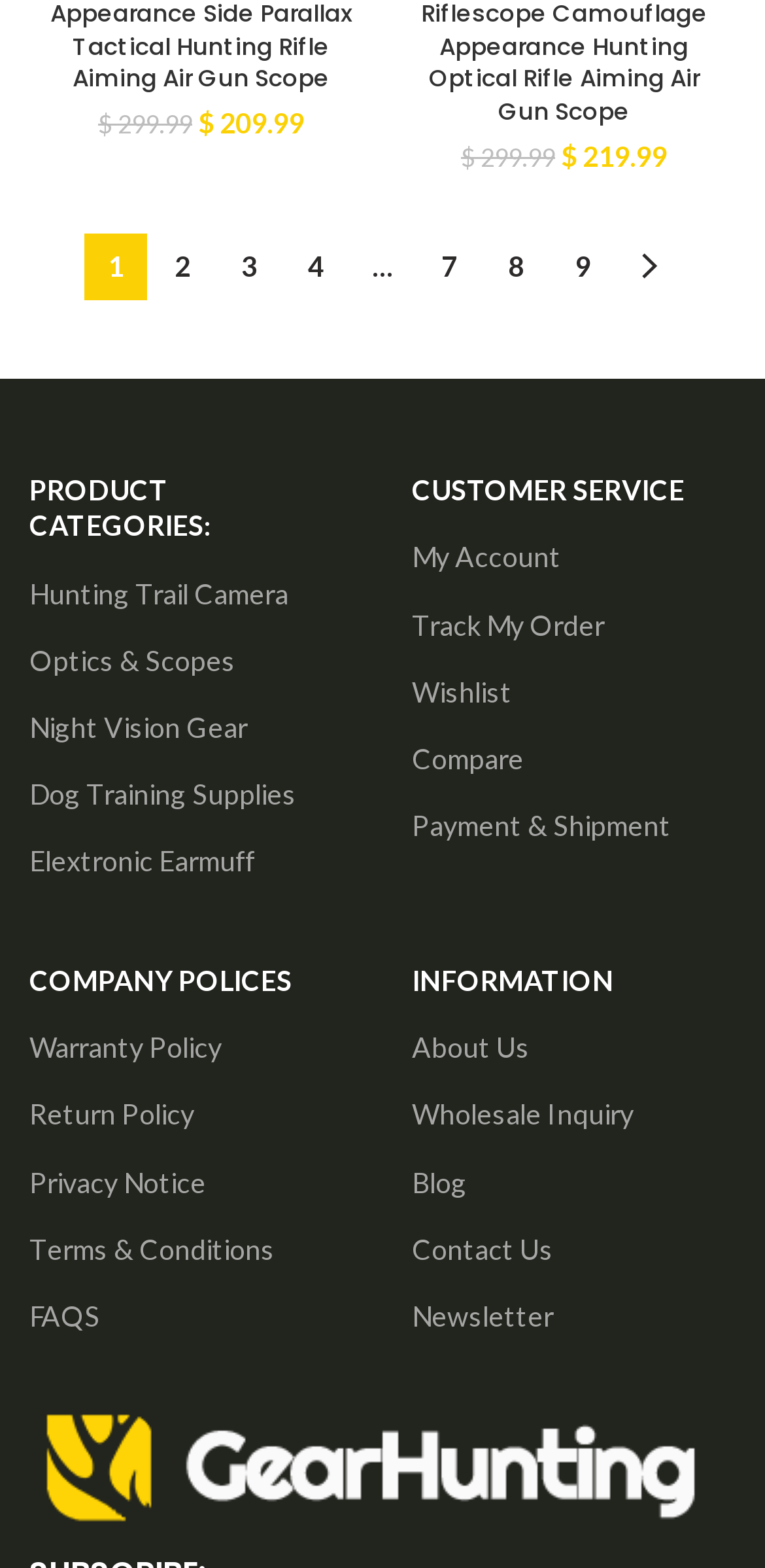What is the original price of the first product?
Examine the webpage screenshot and provide an in-depth answer to the question.

I looked at the text 'Original price was: $299.99.' which is associated with the first product, 'Bobcat King 3-12X44SFIR Riflescope Camouflage Appearance Side Parallax Tactical Hunting Rifle Aiming Air Gun Scope'. The original price of the first product is $299.99.